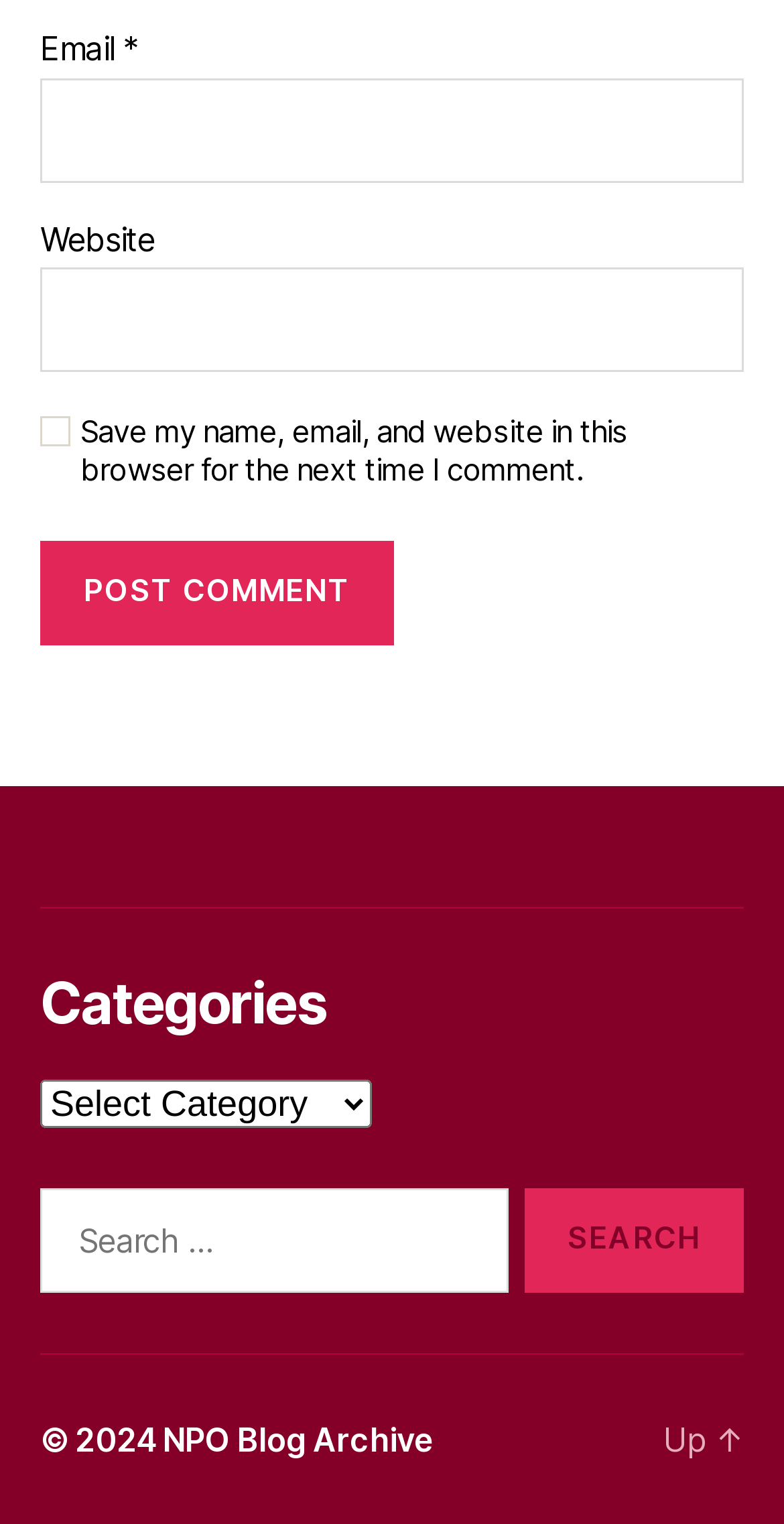Identify the coordinates of the bounding box for the element that must be clicked to accomplish the instruction: "Post a comment".

[0.051, 0.355, 0.503, 0.423]